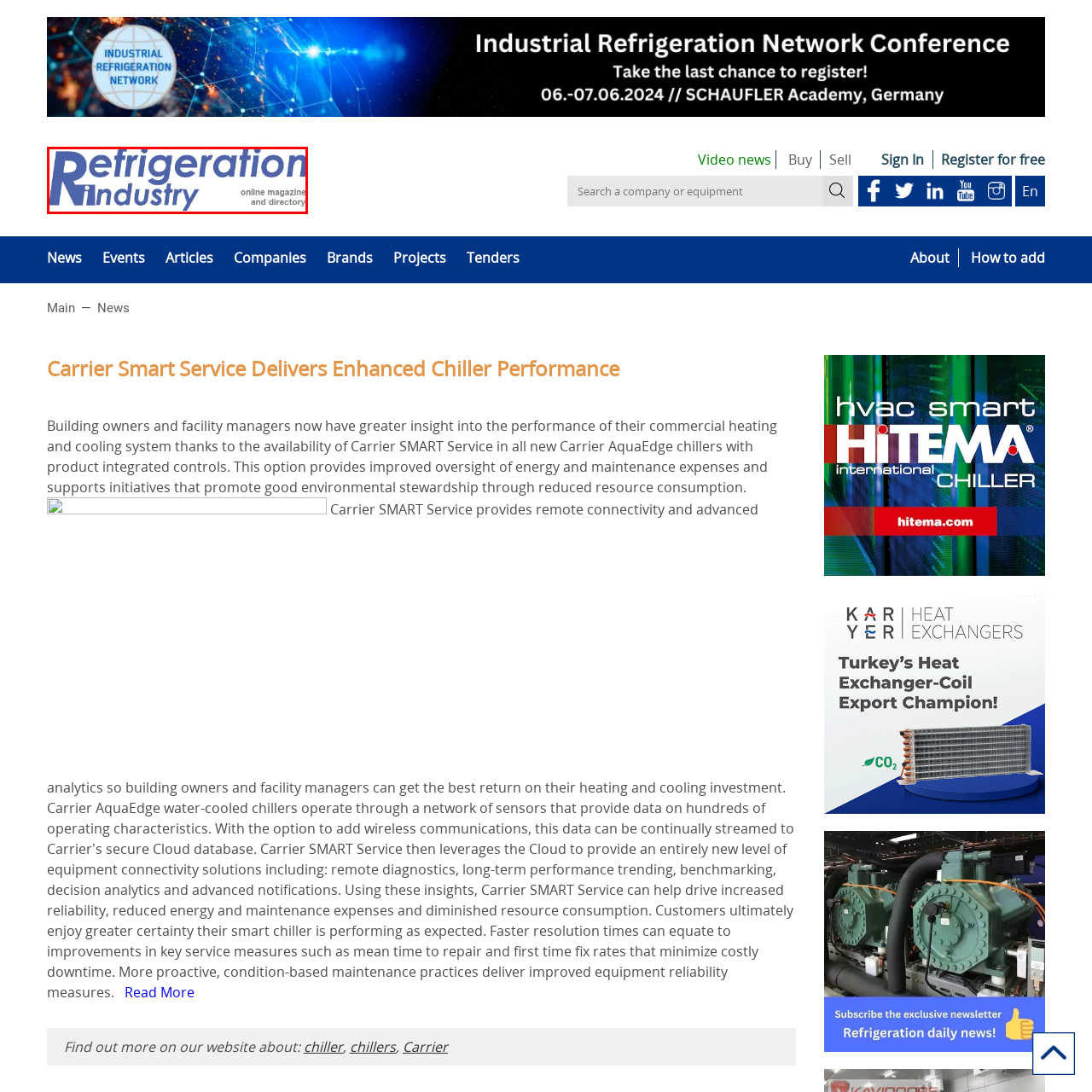Focus on the area highlighted by the red bounding box and give a thorough response to the following question, drawing from the image: What is the focus of the publication?

The tagline 'online magazine and directory' suggests that the publication provides information and resources related to the refrigeration sector, indicating that the focus of the publication is on this specific industry.